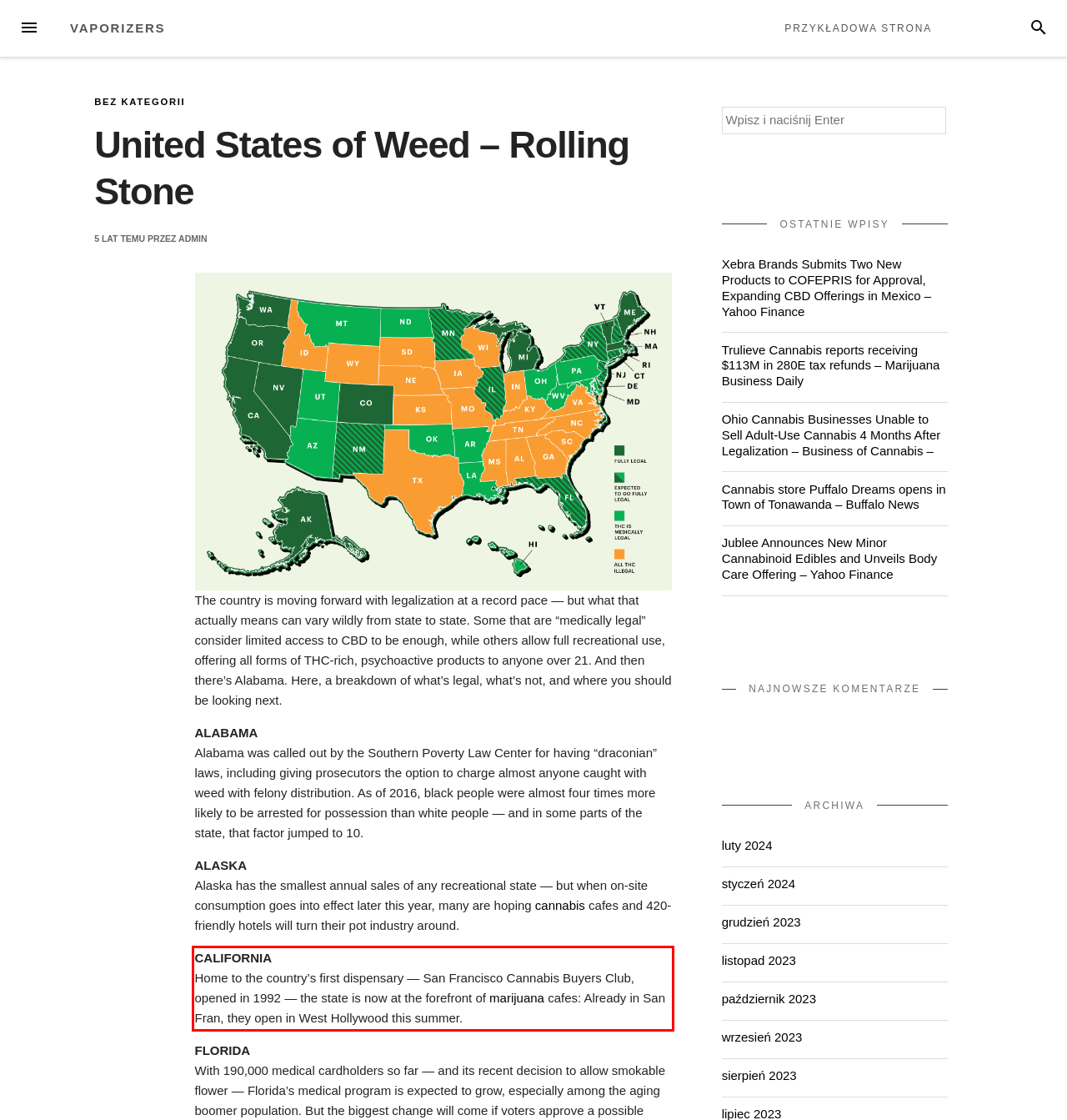Please extract the text content within the red bounding box on the webpage screenshot using OCR.

CALIFORNIA Home to the country’s first dispensary — San Francisco Cannabis Buyers Club, opened in 1992 — the state is now at the forefront of marijuana cafes: Already in San Fran, they open in West Hollywood this summer.